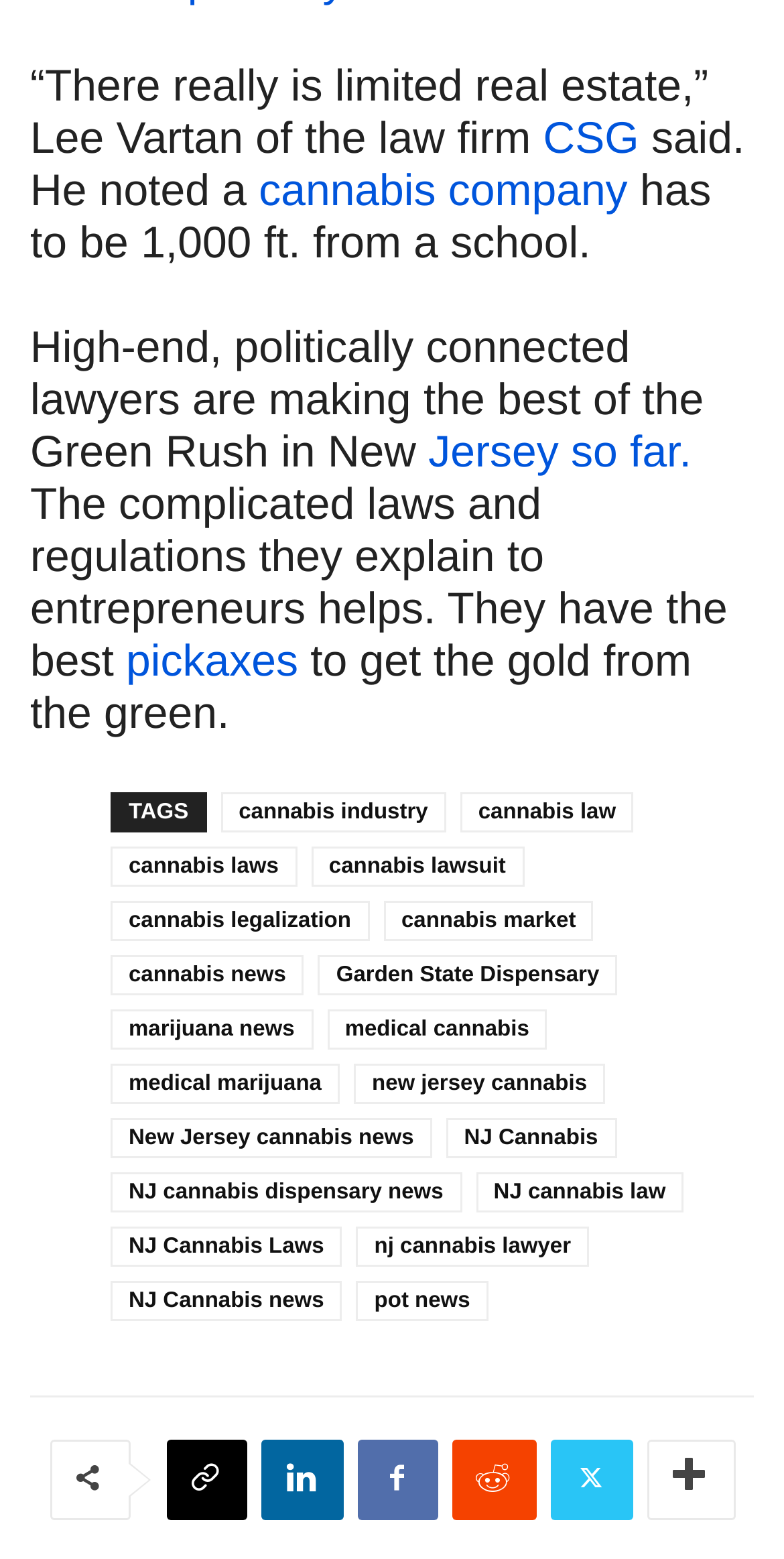What is the distance required from a school for a cannabis company?
Please answer the question as detailed as possible based on the image.

According to the text, Lee Vartan of the law firm CSG said that a cannabis company has to be 1,000 ft from a school.